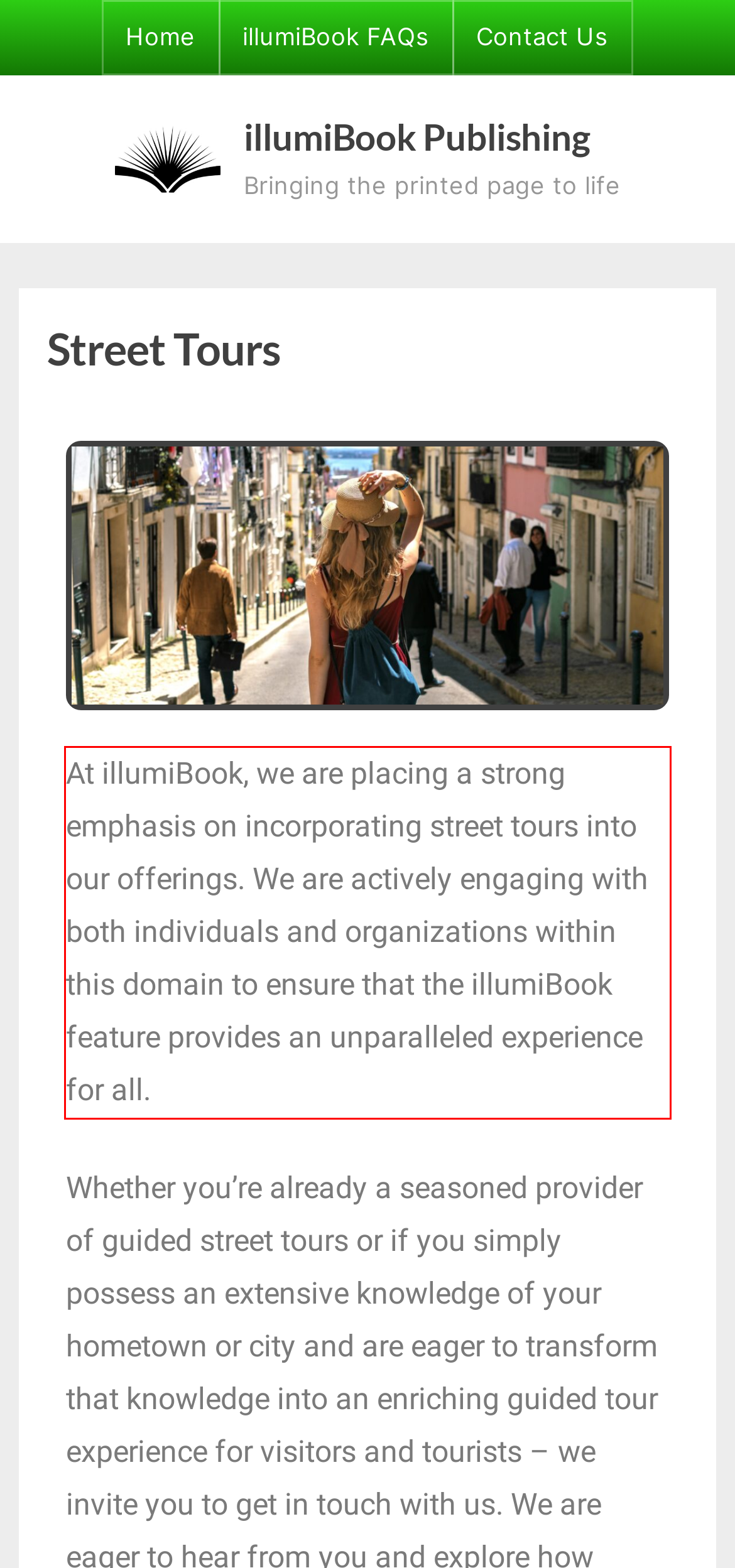Using the provided screenshot of a webpage, recognize the text inside the red rectangle bounding box by performing OCR.

At illumiBook, we are placing a strong emphasis on incorporating street tours into our offerings. We are actively engaging with both individuals and organizations within this domain to ensure that the illumiBook feature provides an unparalleled experience for all.